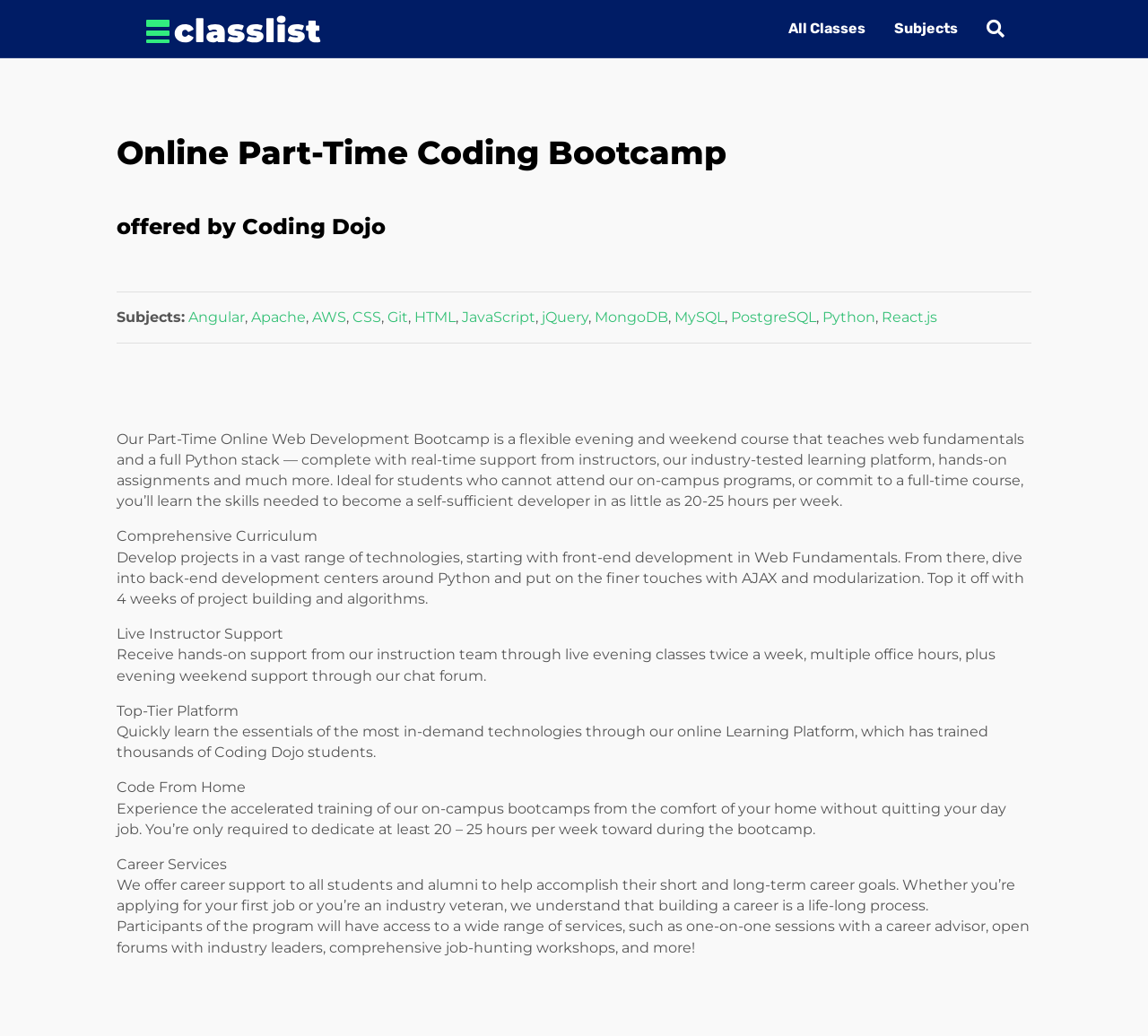Identify the bounding box for the described UI element. Provide the coordinates in (top-left x, top-left y, bottom-right x, bottom-right y) format with values ranging from 0 to 1: All Classes

[0.674, 0.005, 0.766, 0.051]